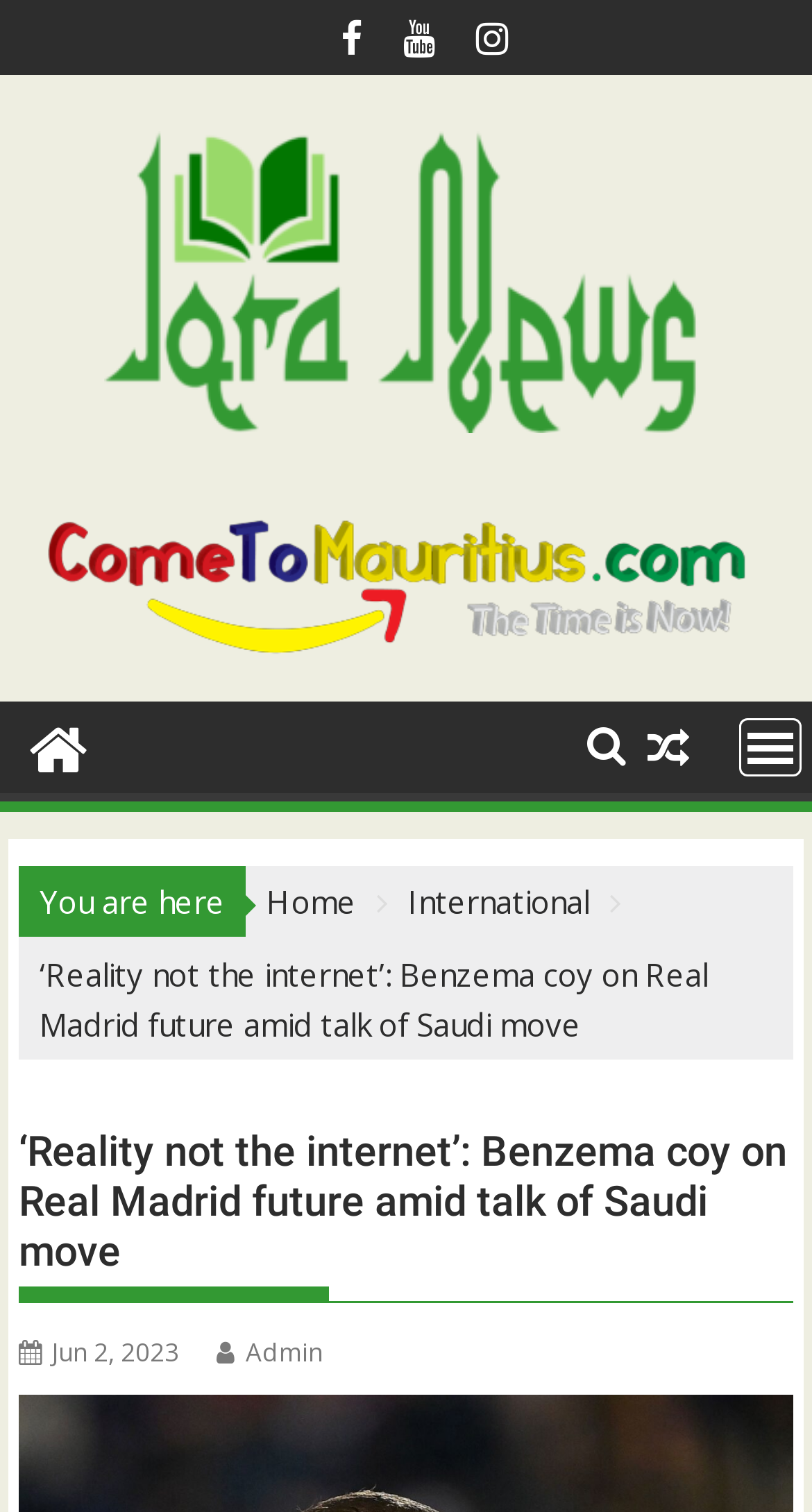How many social media links are present?
Please respond to the question with a detailed and thorough explanation.

There are three social media links present at the top of the webpage, represented by the icons '', '', and ''.